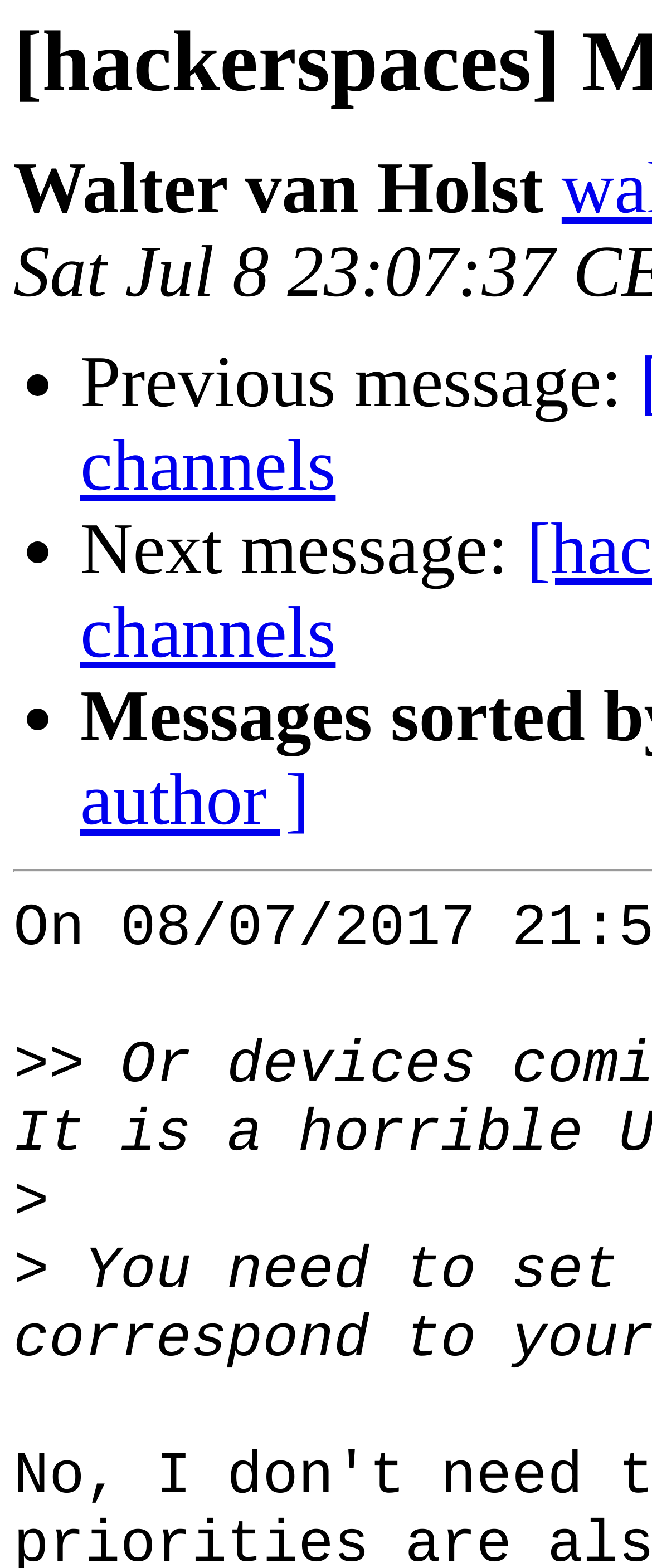Please extract the primary headline from the webpage.

[hackerspaces] Matrx group chat channels